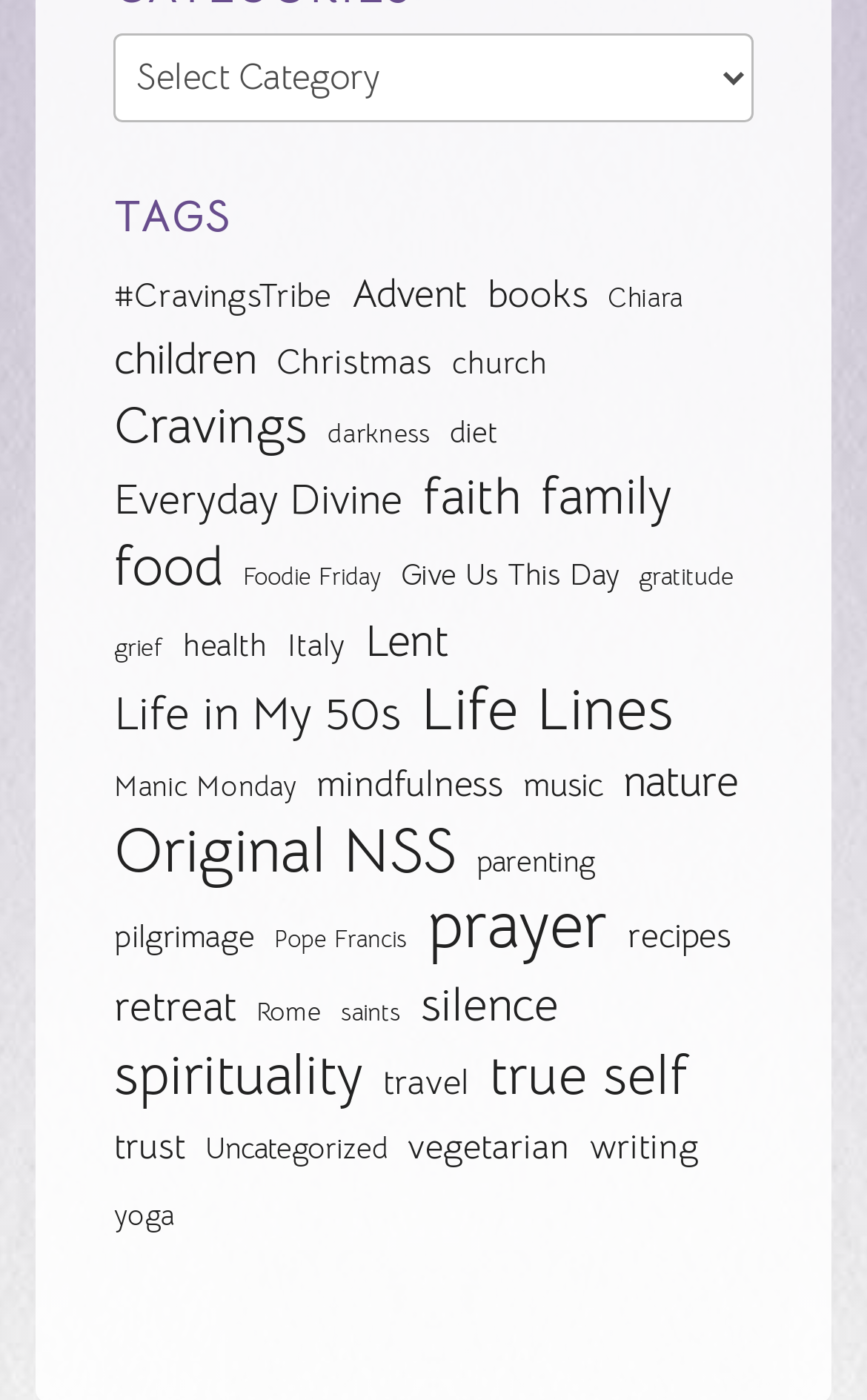Find the coordinates for the bounding box of the element with this description: "April 8, 2018".

None